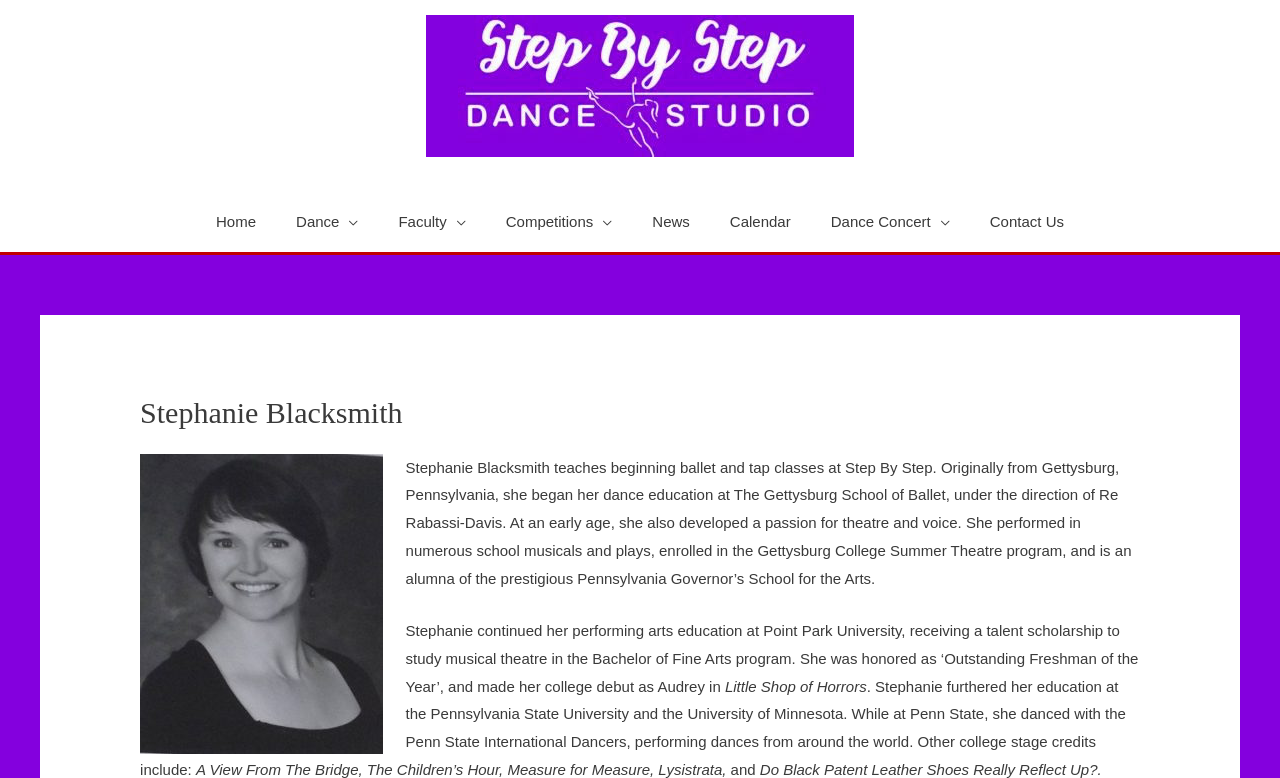Create a detailed narrative describing the layout and content of the webpage.

The webpage is about Stephanie Blacksmith, a dance instructor at Step by Step Dance Studio. At the top of the page, there is a link to the dance studio's website, accompanied by an image of the studio's logo. Below this, there is a navigation menu with eight links: Home, Dance, Faculty, Competitions, News, Calendar, Dance Concert, and Contact Us.

On the left side of the page, there is a header section with a heading that reads "Stephanie Blacksmith" and an image of Stephanie. Below this, there are three paragraphs of text that describe Stephanie's background and experience in dance and theatre. The text explains that she teaches ballet and tap classes at Step by Step, and that she has a strong background in performing arts, having attended the Pennsylvania Governor's School for the Arts and Point Park University.

The image of Stephanie is positioned below the header section, taking up about a quarter of the page's width. The three paragraphs of text are arranged vertically below the image, taking up most of the page's content area. The navigation menu is located at the top right of the page, with the links arranged horizontally.